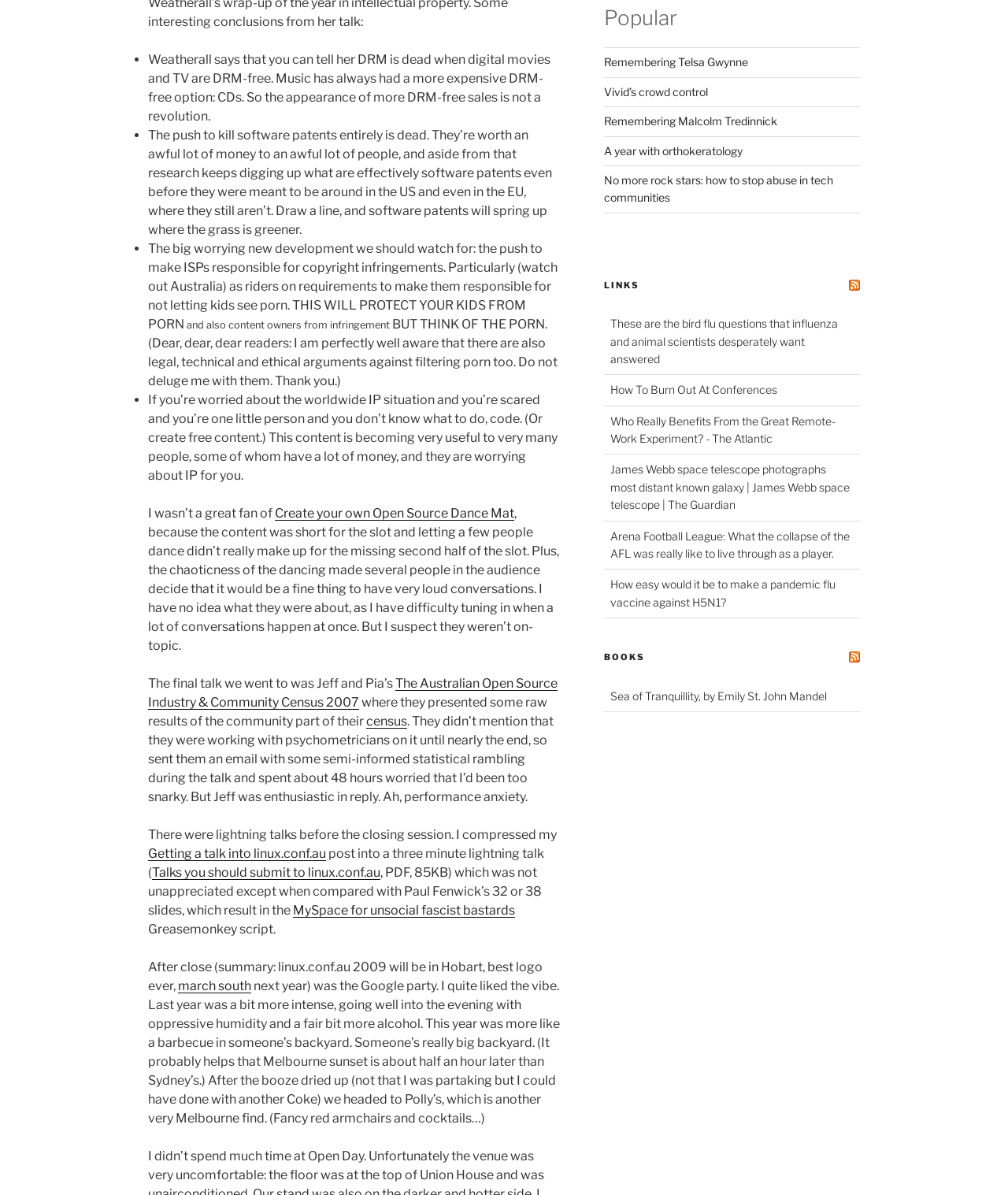Ascertain the bounding box coordinates for the UI element detailed here: "Getting a talk into linux.conf.au". The coordinates should be provided as [left, top, right, bottom] with each value being a float between 0 and 1.

[0.147, 0.708, 0.323, 0.72]